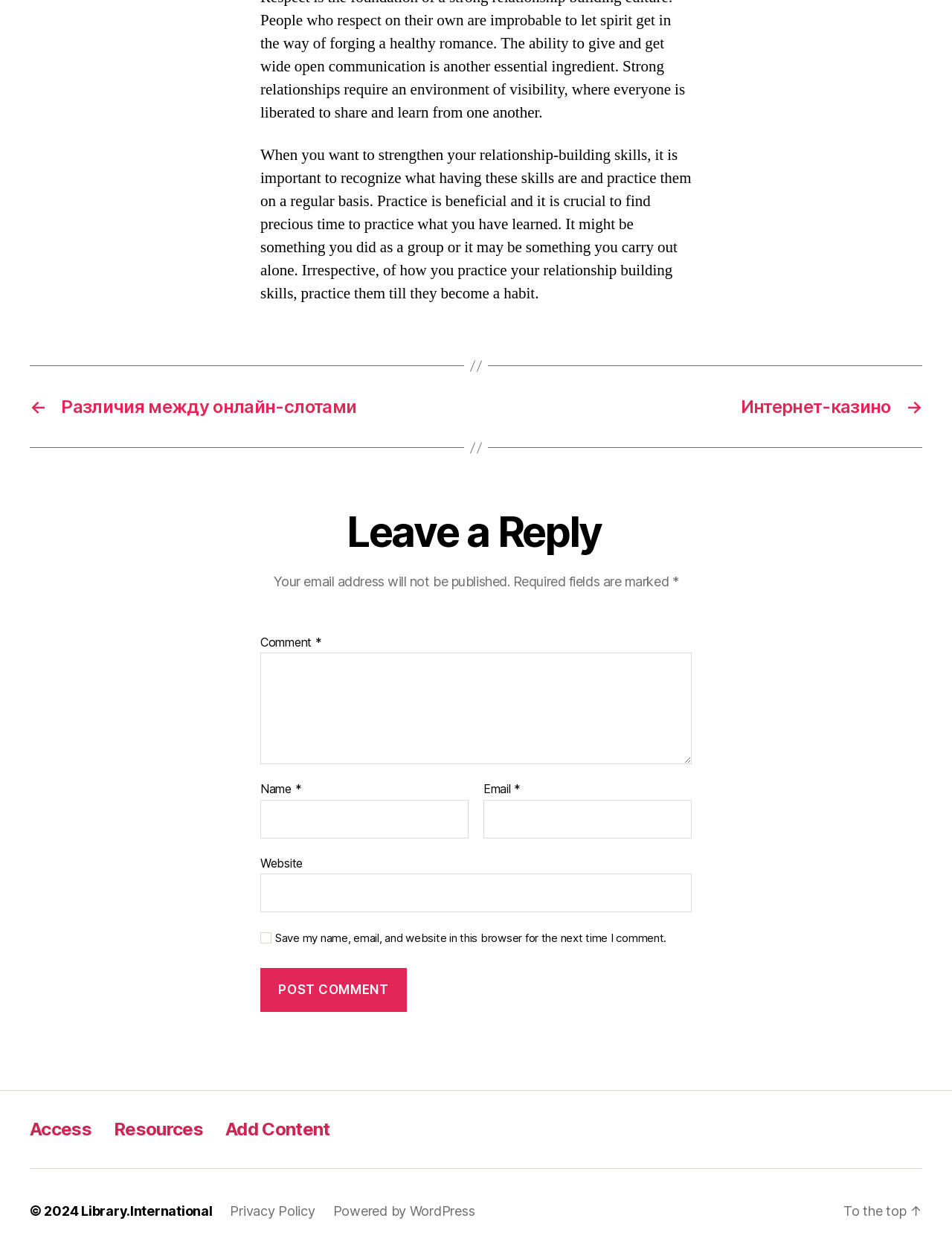Please identify the bounding box coordinates of the area I need to click to accomplish the following instruction: "Click the 'Различия между онлайн-слотами' link".

[0.031, 0.316, 0.484, 0.333]